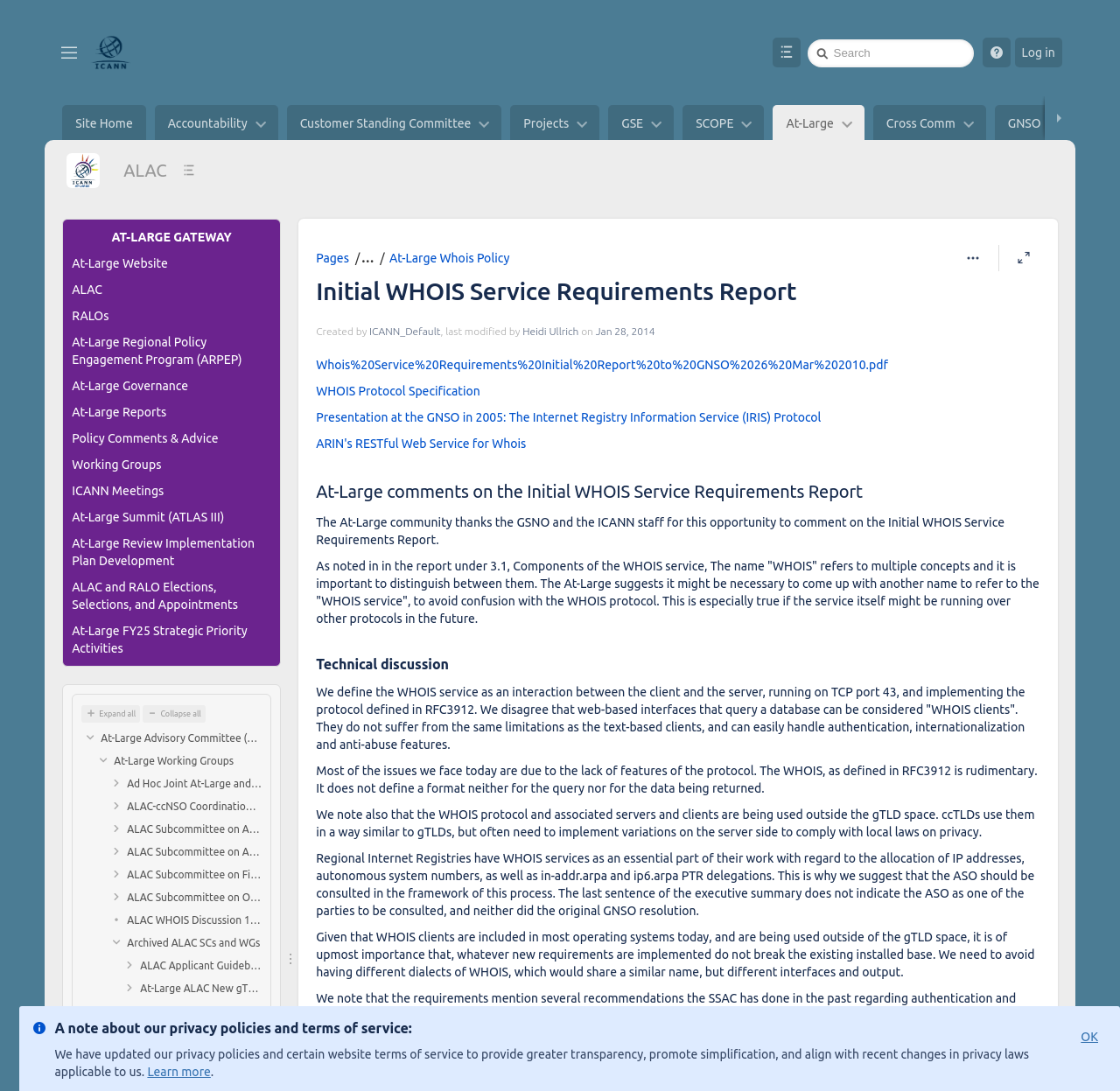Give a one-word or short phrase answer to this question: 
How many links are there in the 'Page tools' region?

4